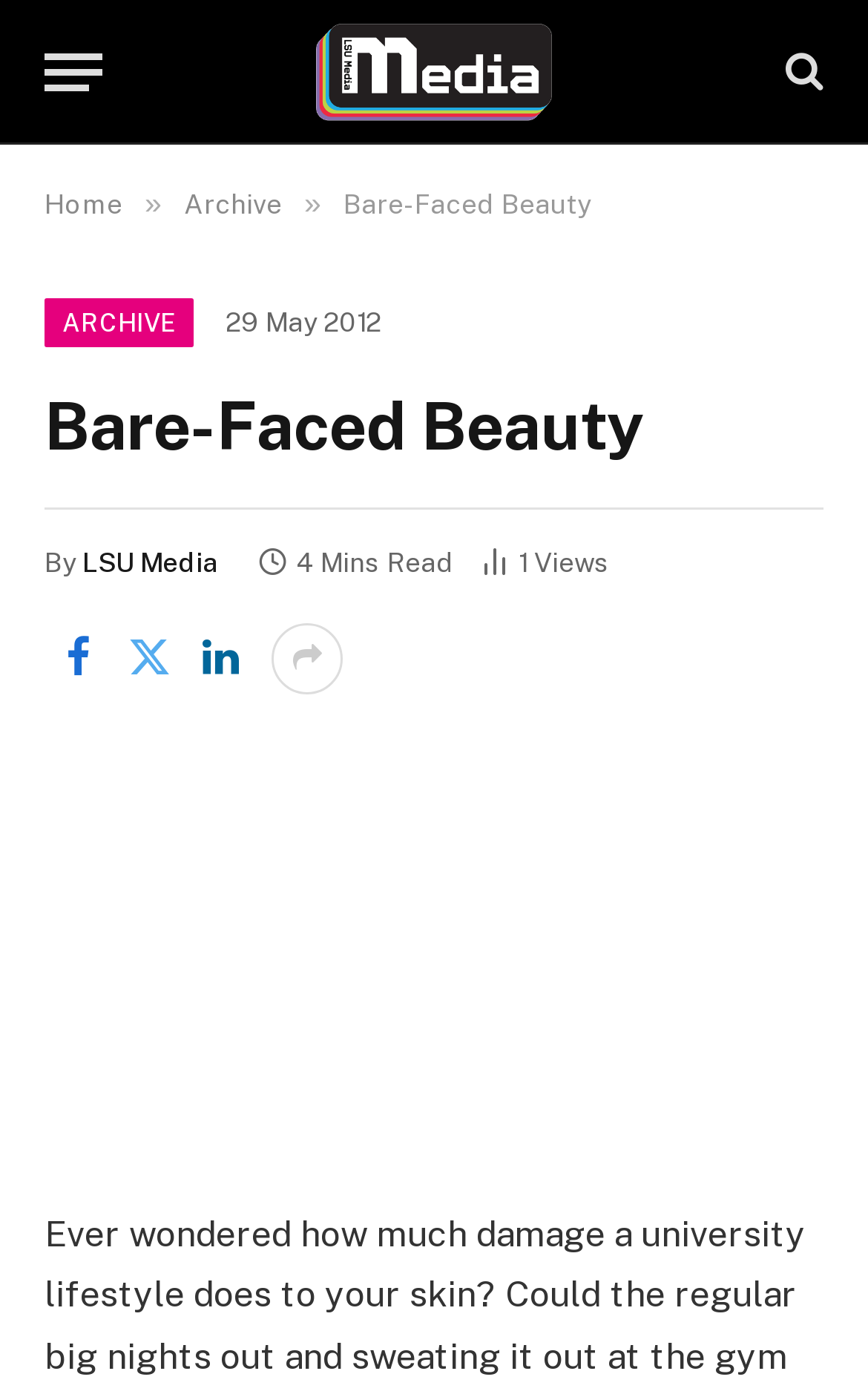Locate the bounding box coordinates of the element that needs to be clicked to carry out the instruction: "Log in to the website". The coordinates should be given as four float numbers ranging from 0 to 1, i.e., [left, top, right, bottom].

None